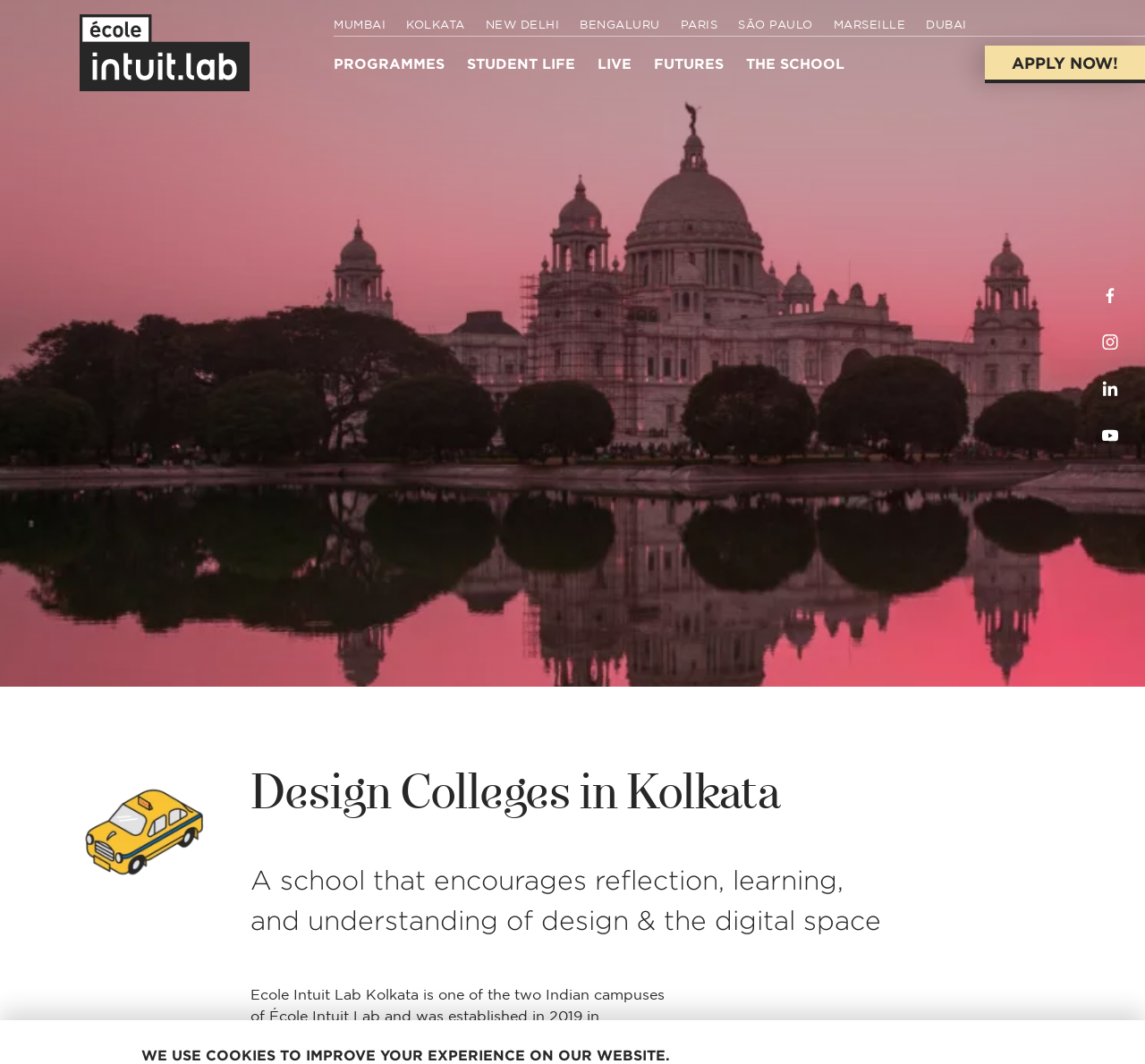Give an in-depth explanation of the webpage layout and content.

The webpage is about Intuit Lab, a leading international design college in Kolkata, specializing in innovative graphic design education. At the top, there is a row of links to different locations, including Mumbai, Kolkata, New Delhi, Bengaluru, Paris, São Paulo, Marseille, and Dubai. Below this row, there are links to various programs and sections of the college, such as "PROGRAMMES", "STUDENT LIFE", "LIVE", "FUTURES", and "THE SCHOOL". 

On the right side of the page, there is a prominent "APPLY NOW!" button. At the bottom right corner, there are social media links to Facebook, Instagram, Linkedin, and Youtube. 

On the left side of the page, there is a figure, likely an image or logo, above a heading that reads "Design Colleges in Kolkata". Below this heading, there is a subheading that describes the college's approach to design and digital space education. 

Further down, there is a paragraph of text that provides more information about the college, including its establishment in 2019 and its collaboration with Techno India University. At the very bottom of the page, there is a notice about the use of cookies on the website.